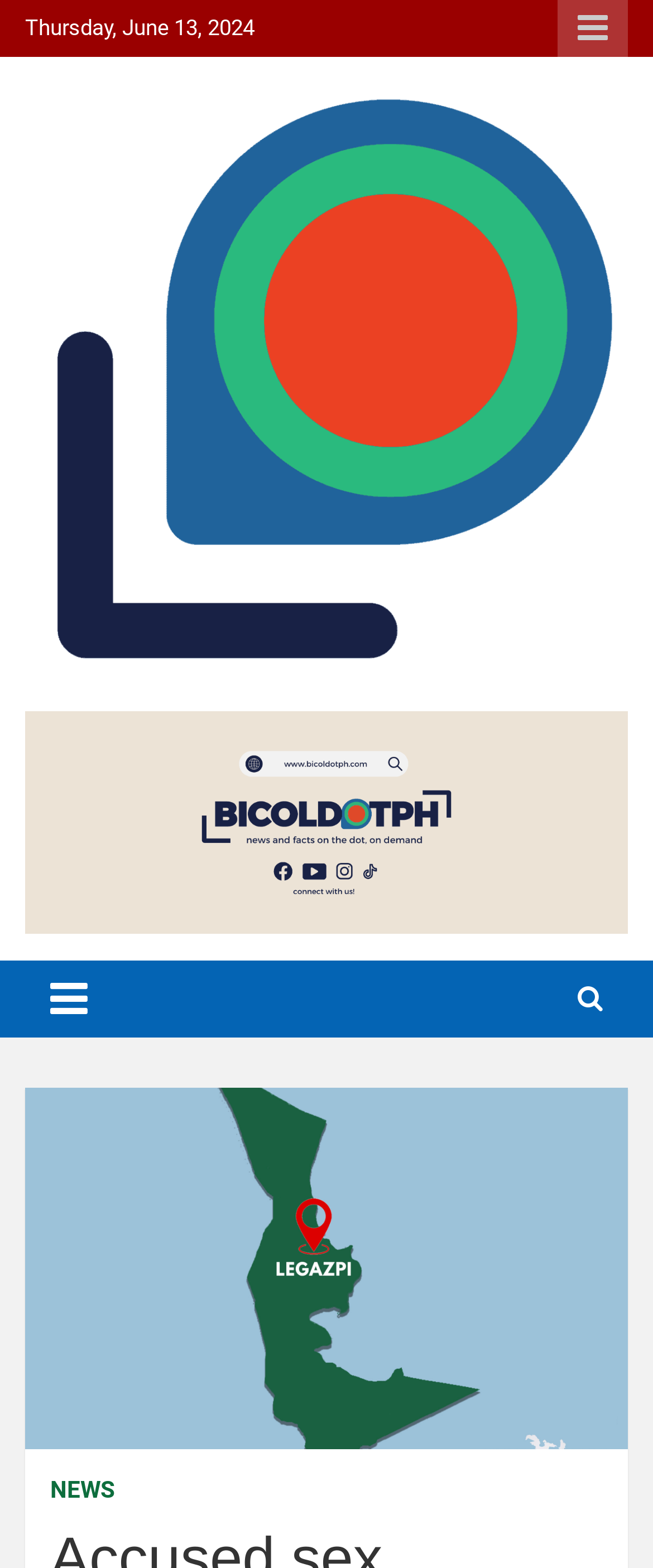Provide a one-word or brief phrase answer to the question:
What is the category of the article?

NEWS